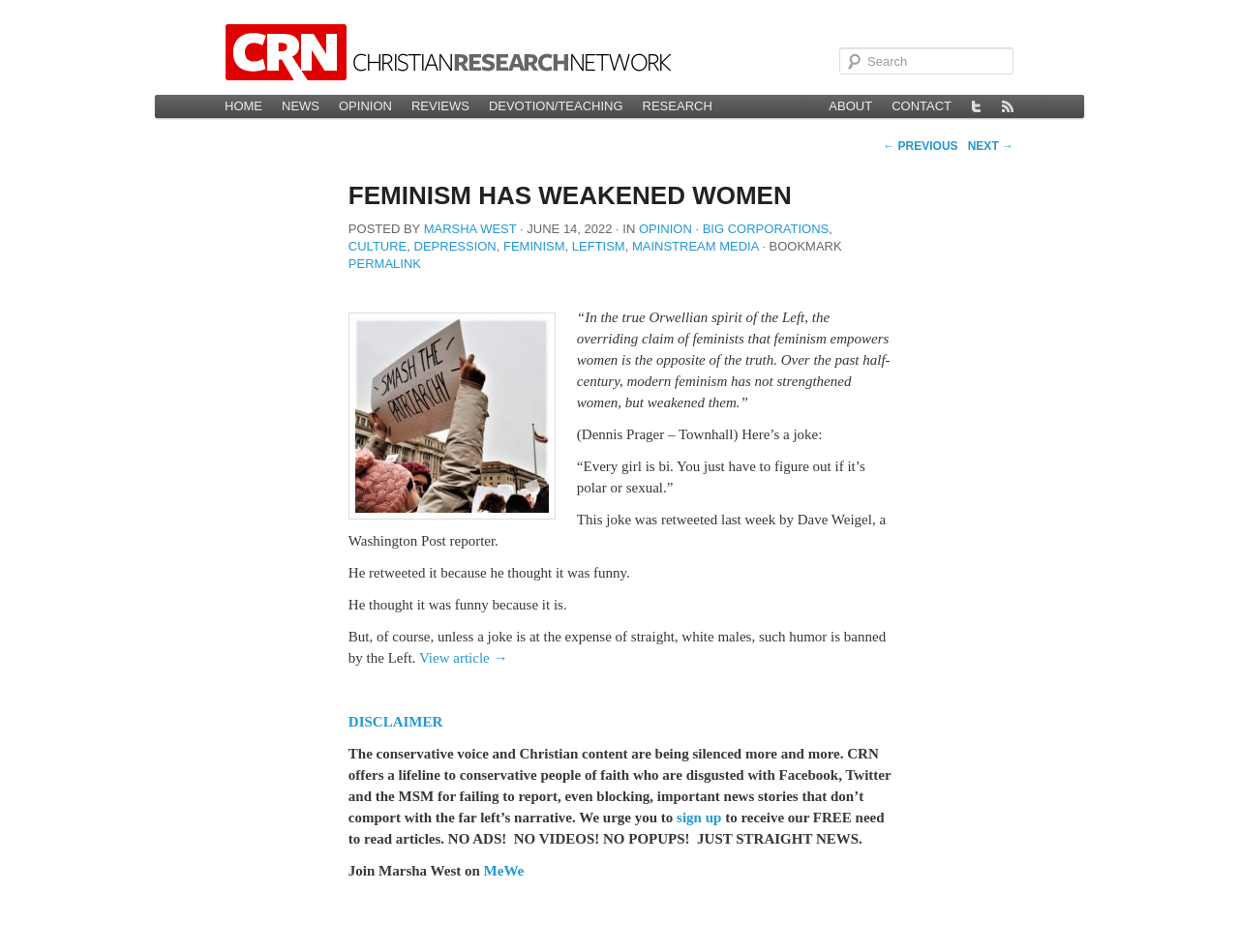Please use the details from the image to answer the following question comprehensively:
What is the name of the social media platform mentioned in the article?

The social media platform 'MeWe' is mentioned in the article as a platform where Marsha West can be joined, indicating that it is a social media platform that allows users to connect with others.